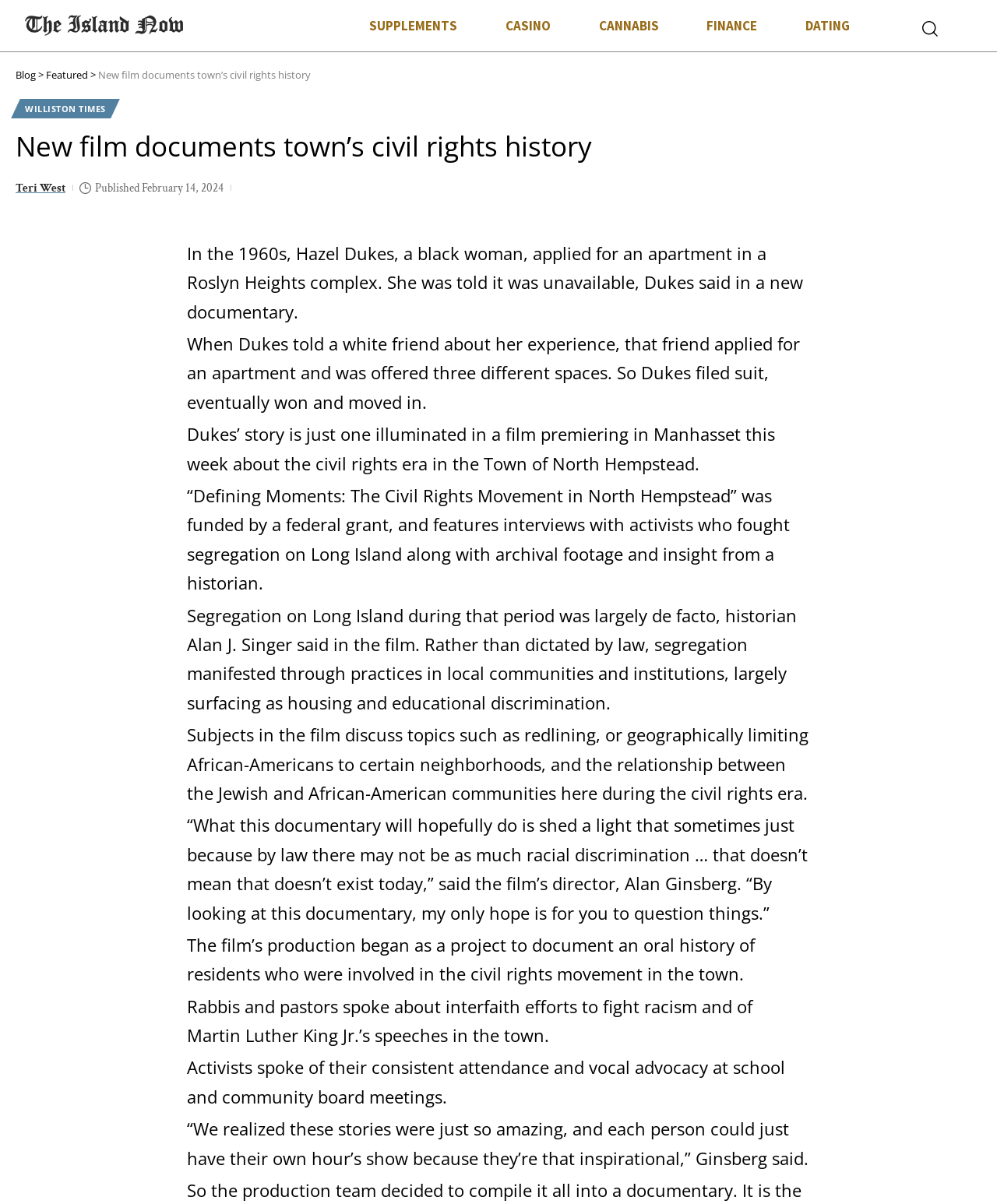Identify the bounding box of the HTML element described here: "Featured". Provide the coordinates as four float numbers between 0 and 1: [left, top, right, bottom].

[0.046, 0.056, 0.088, 0.068]